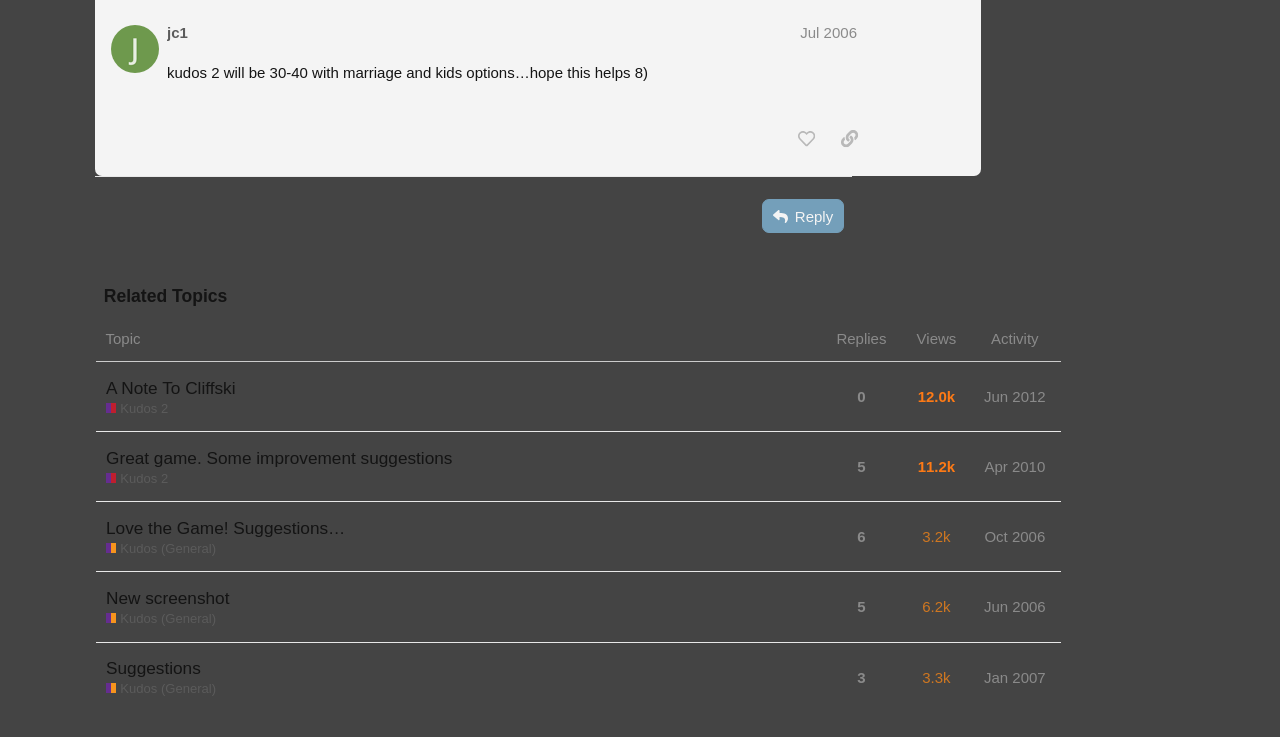Could you indicate the bounding box coordinates of the region to click in order to complete this instruction: "Reply to the post".

[0.596, 0.27, 0.659, 0.317]